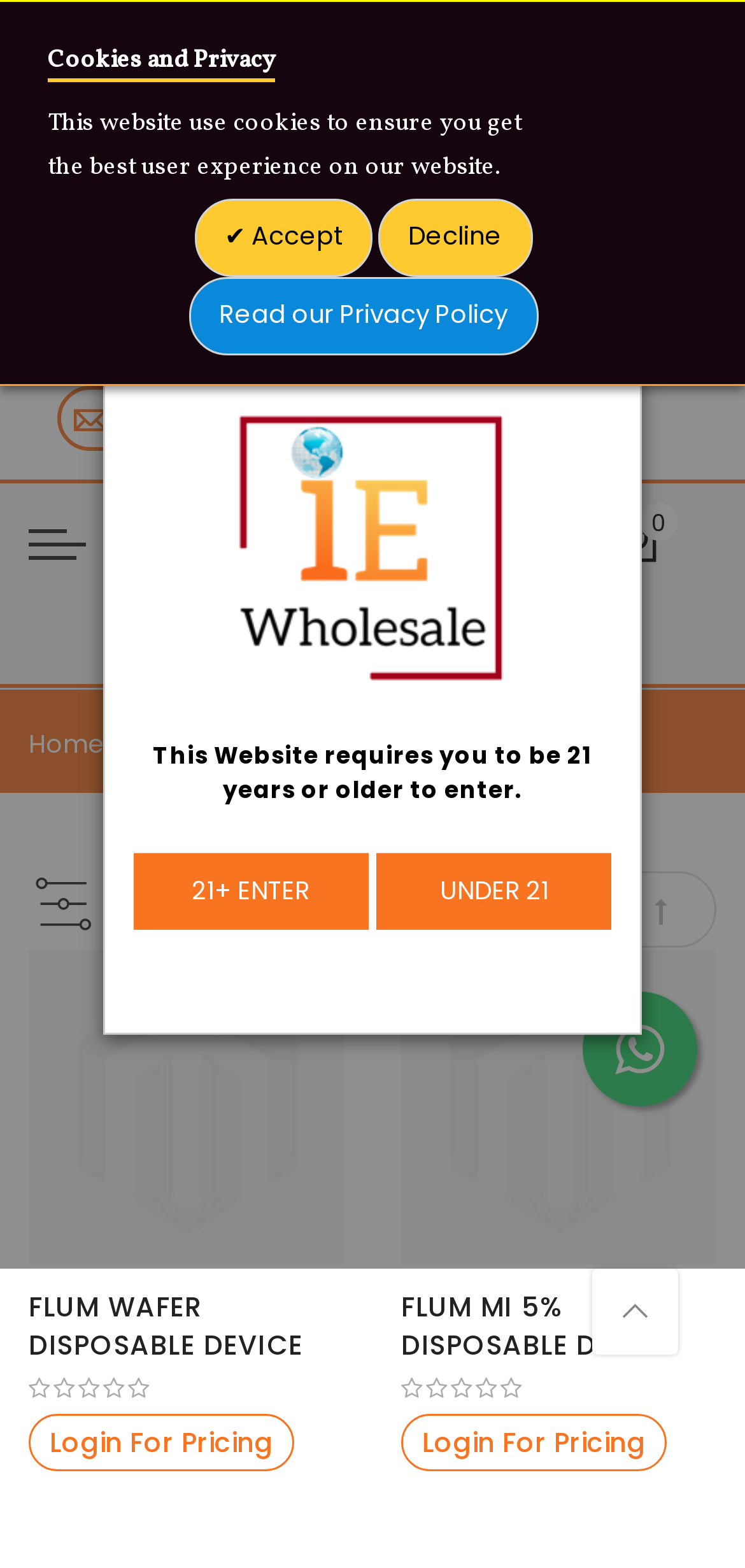Please identify the bounding box coordinates of the region to click in order to complete the given instruction: "View the Flum Wafer Disposable Device product". The coordinates should be four float numbers between 0 and 1, i.e., [left, top, right, bottom].

[0.038, 0.606, 0.462, 0.807]